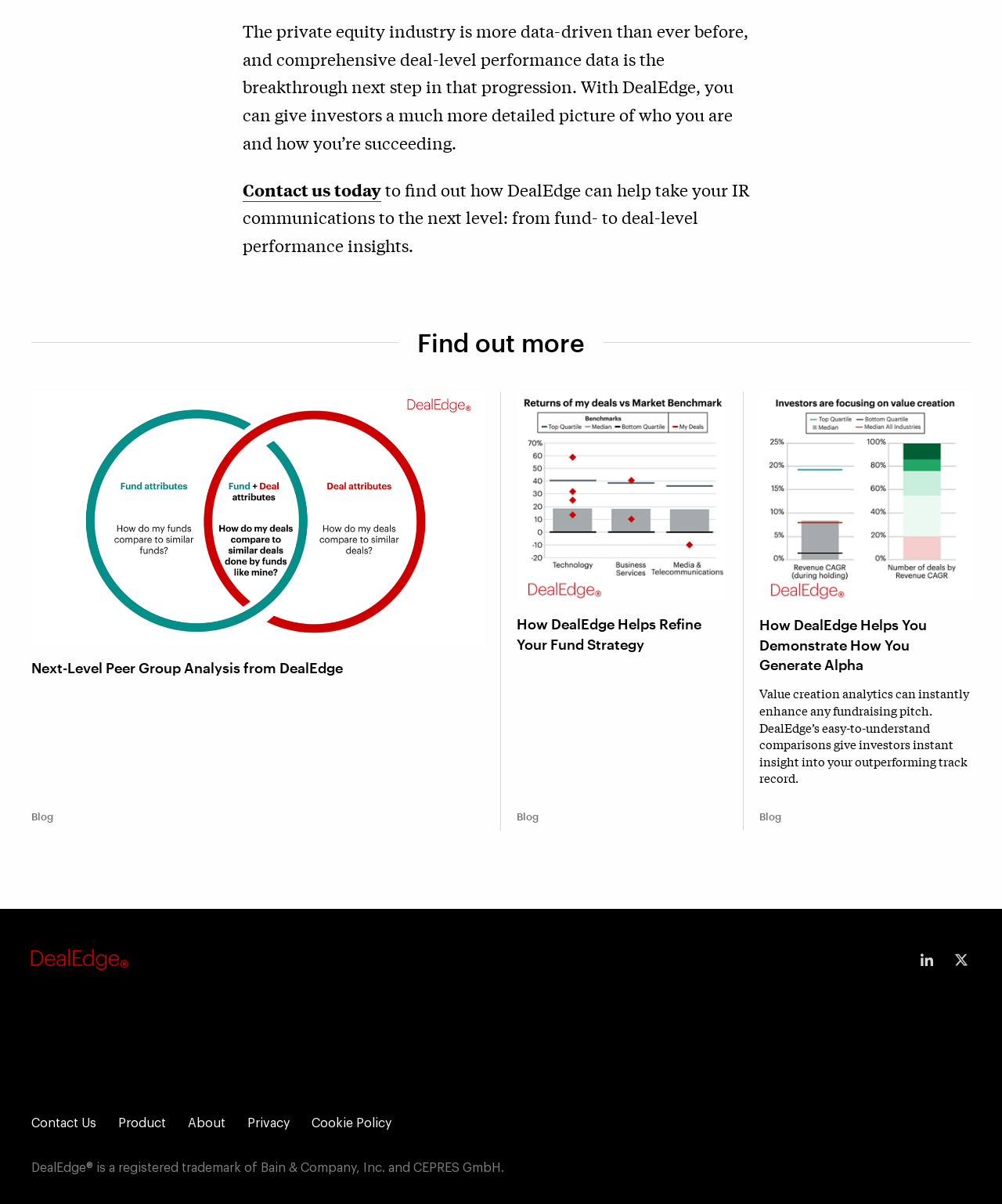Determine the bounding box coordinates of the region I should click to achieve the following instruction: "Learn how DealEdge Helps Refine Your Fund Strategy". Ensure the bounding box coordinates are four float numbers between 0 and 1, i.e., [left, top, right, bottom].

[0.516, 0.51, 0.726, 0.544]